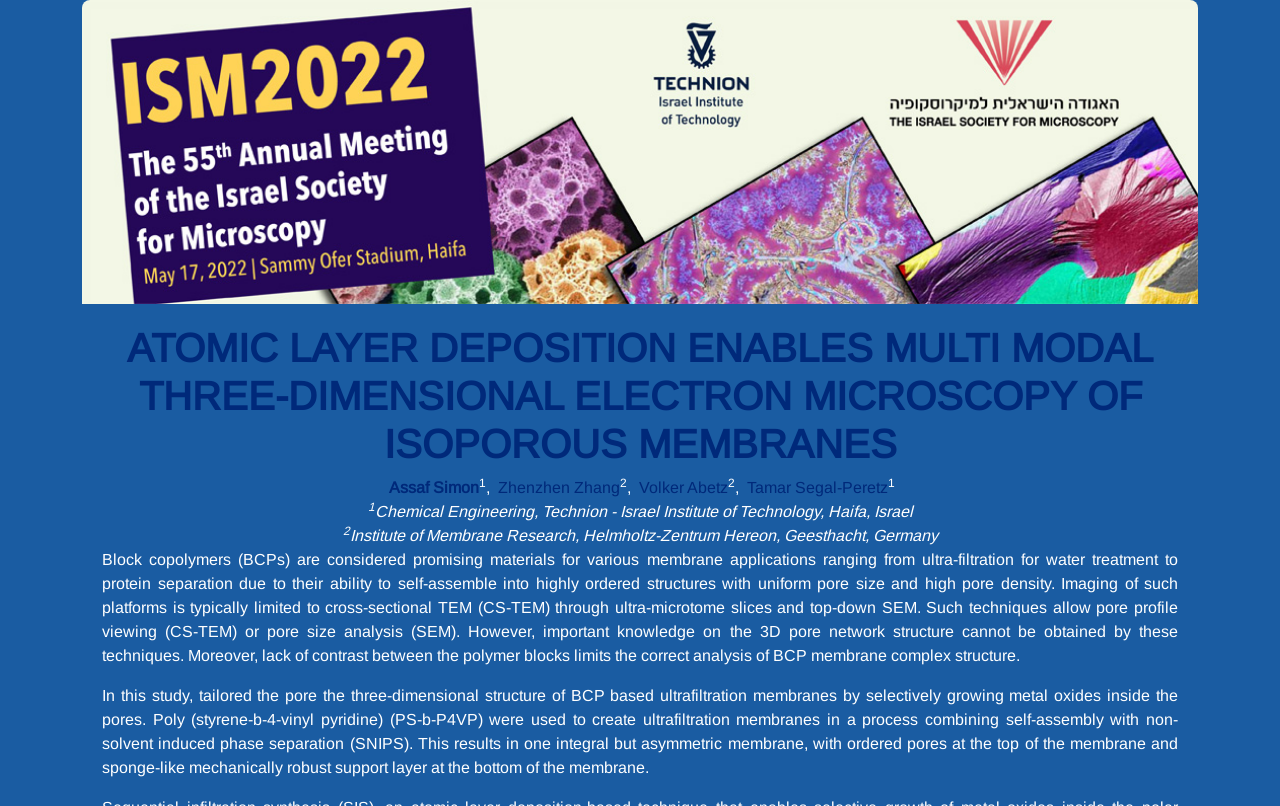What is the material used for ultrafiltration membranes?
Look at the image and provide a detailed response to the question.

I found the information in the text, which states that Poly (styrene-b-4-vinyl pyridine) (PS-b-P4VP) were used to create ultrafiltration membranes.